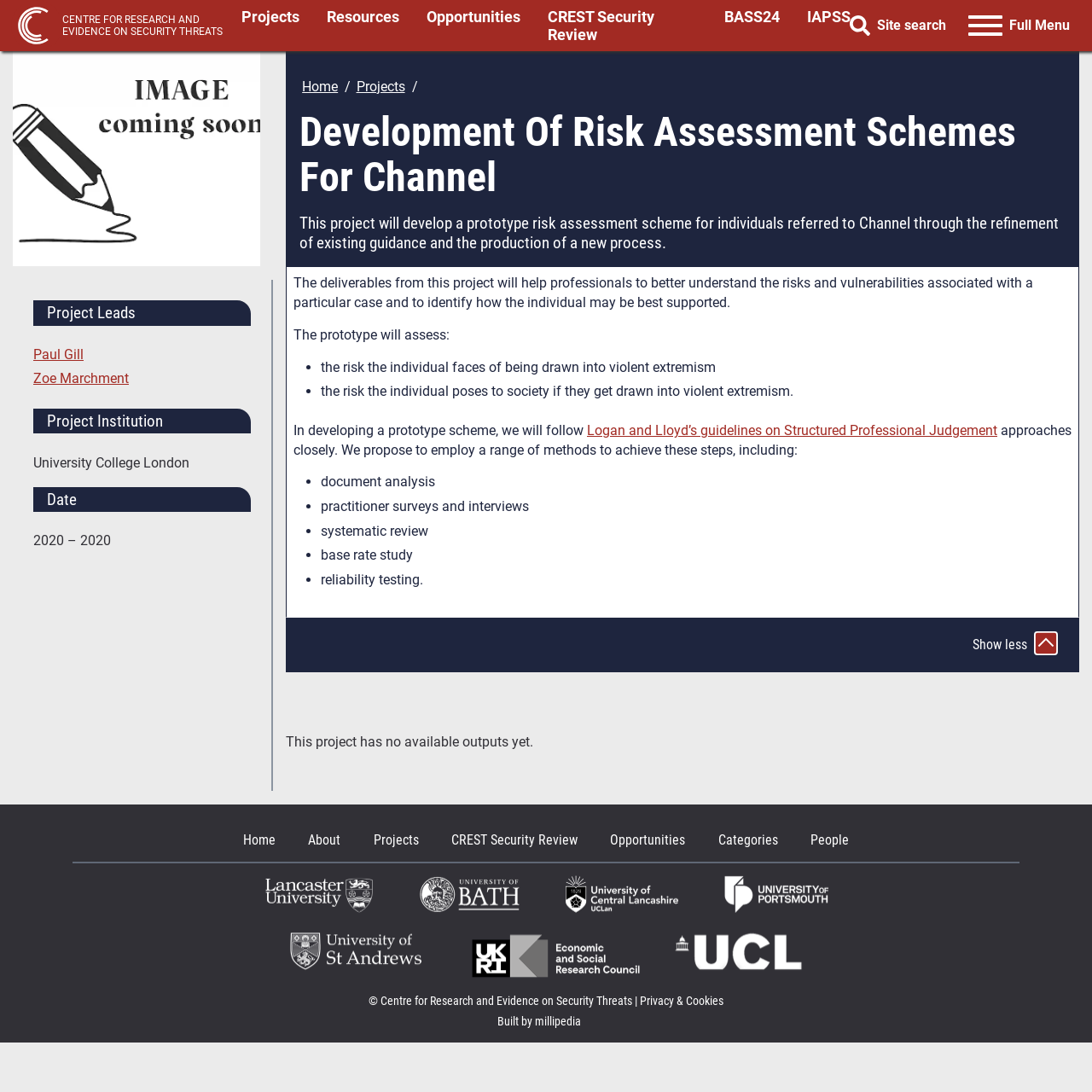What is the institution behind the project?
Based on the image, give a one-word or short phrase answer.

University College London